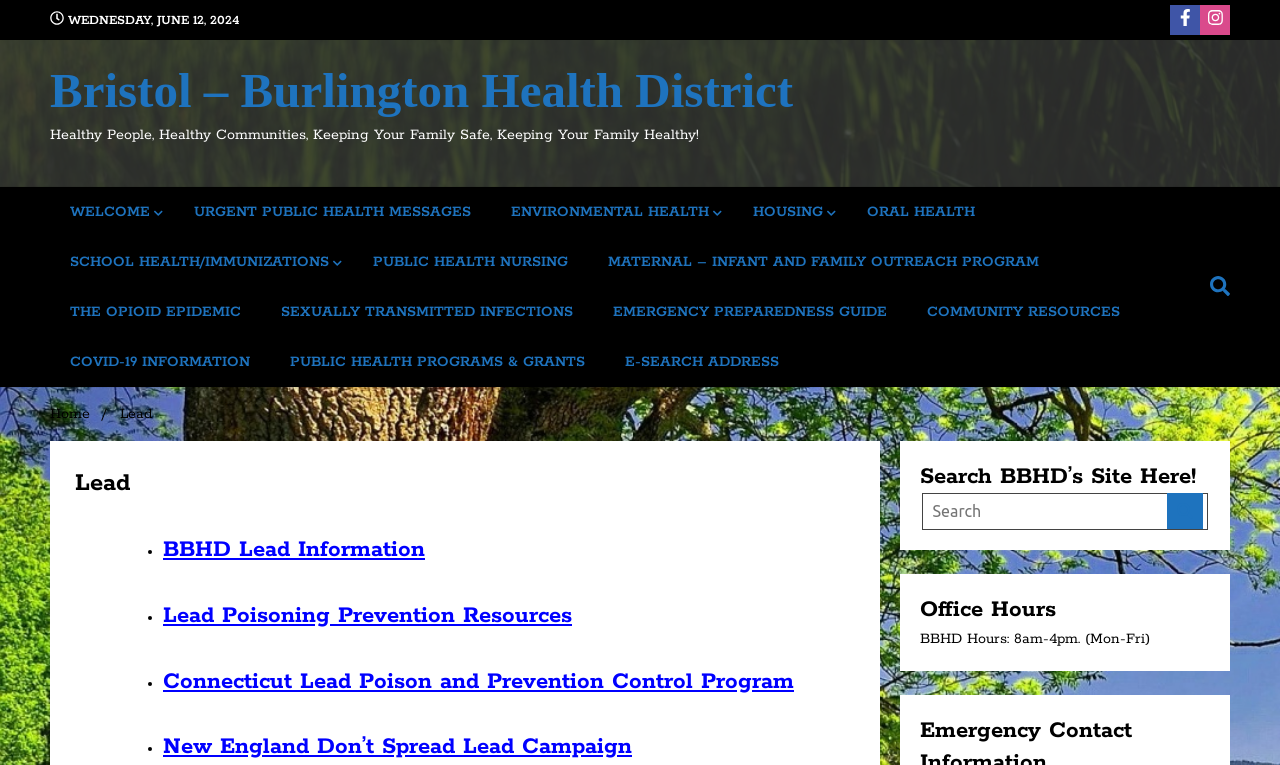Show the bounding box coordinates for the element that needs to be clicked to execute the following instruction: "Search for something on the site". Provide the coordinates in the form of four float numbers between 0 and 1, i.e., [left, top, right, bottom].

[0.72, 0.645, 0.944, 0.693]